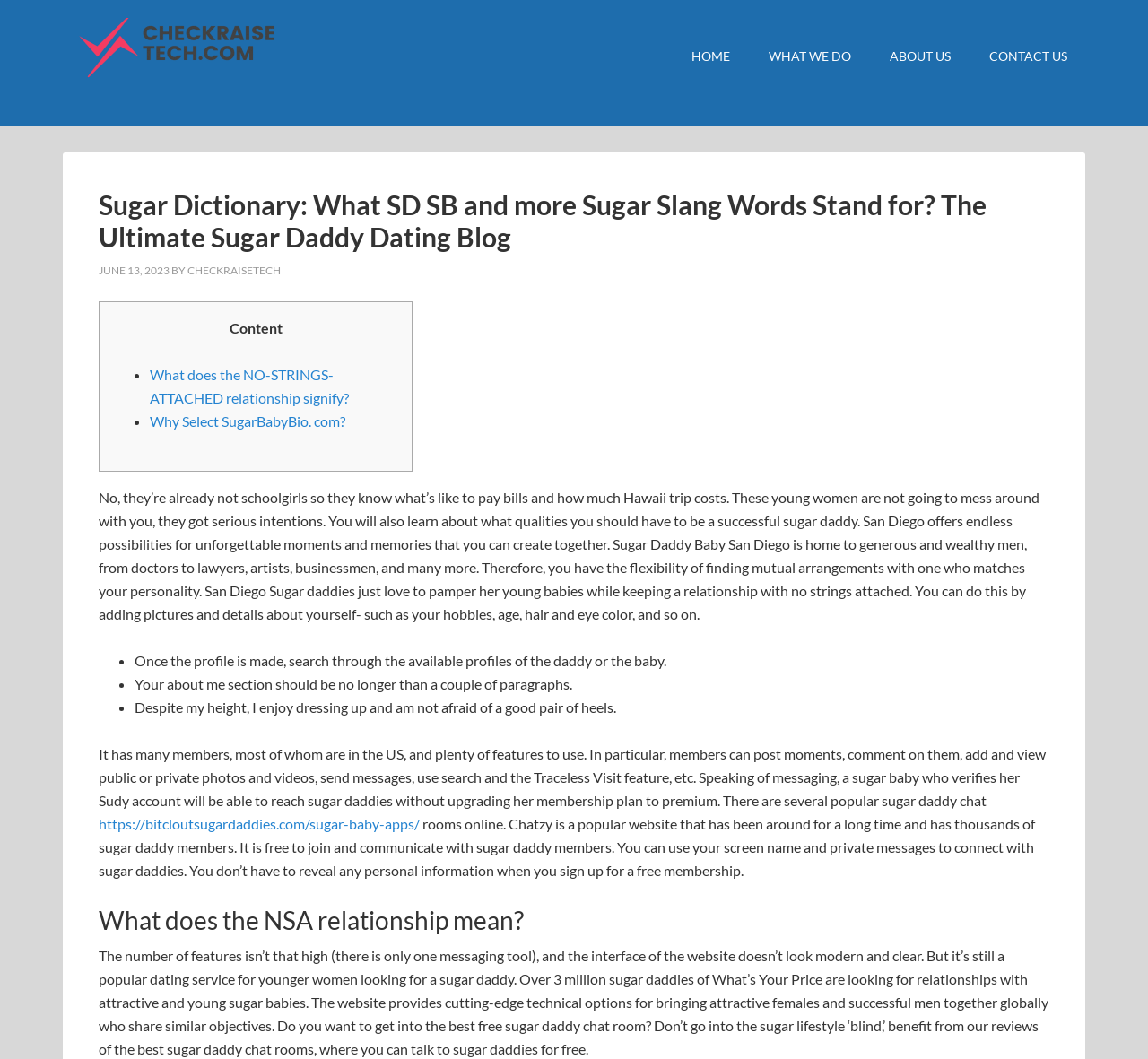What is the purpose of the Sugar Daddy Baby San Diego?
Give a single word or phrase answer based on the content of the image.

To find mutual arrangements